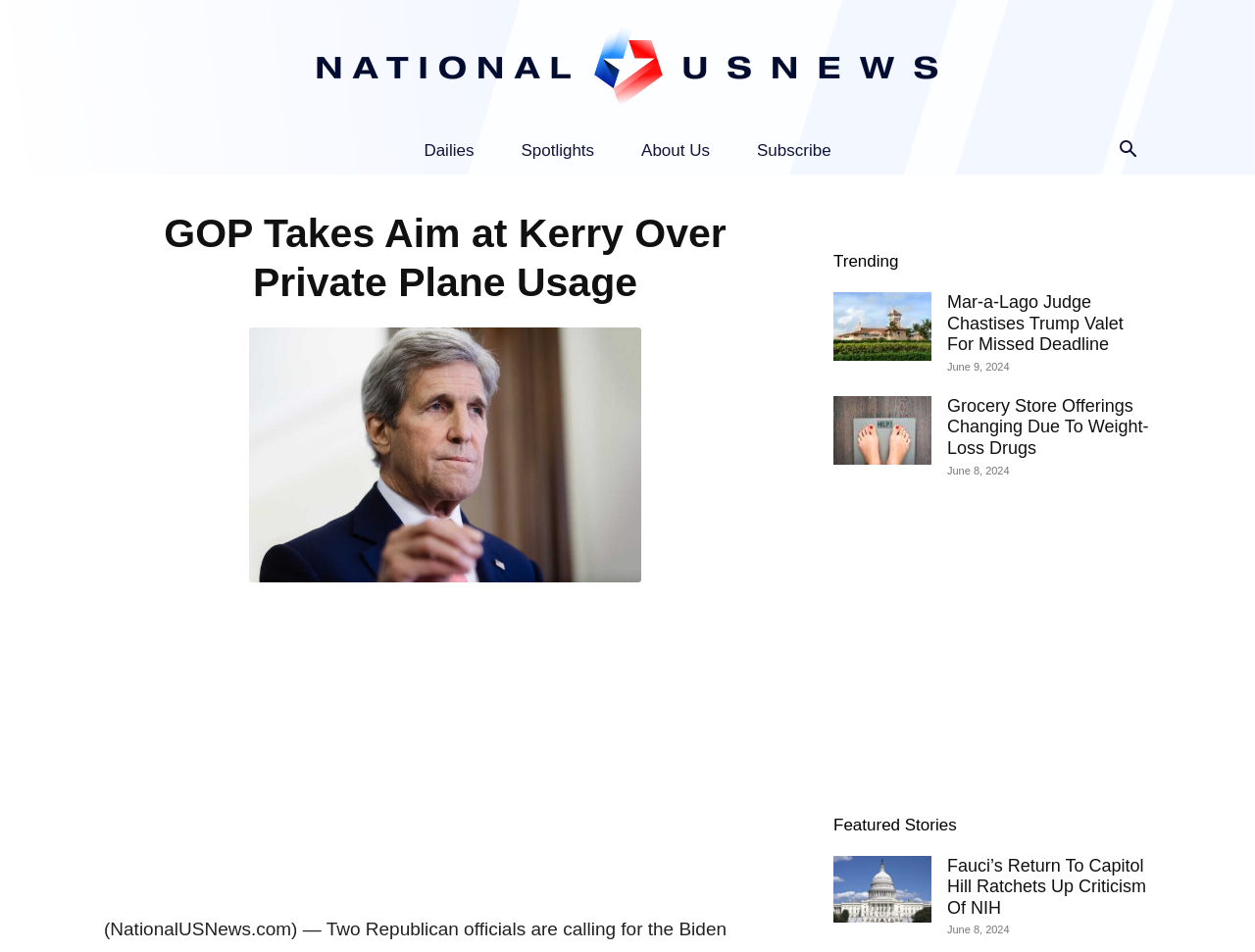Please find the bounding box coordinates (top-left x, top-left y, bottom-right x, bottom-right y) in the screenshot for the UI element described as follows: National US News

[0.0, 0.006, 1.0, 0.13]